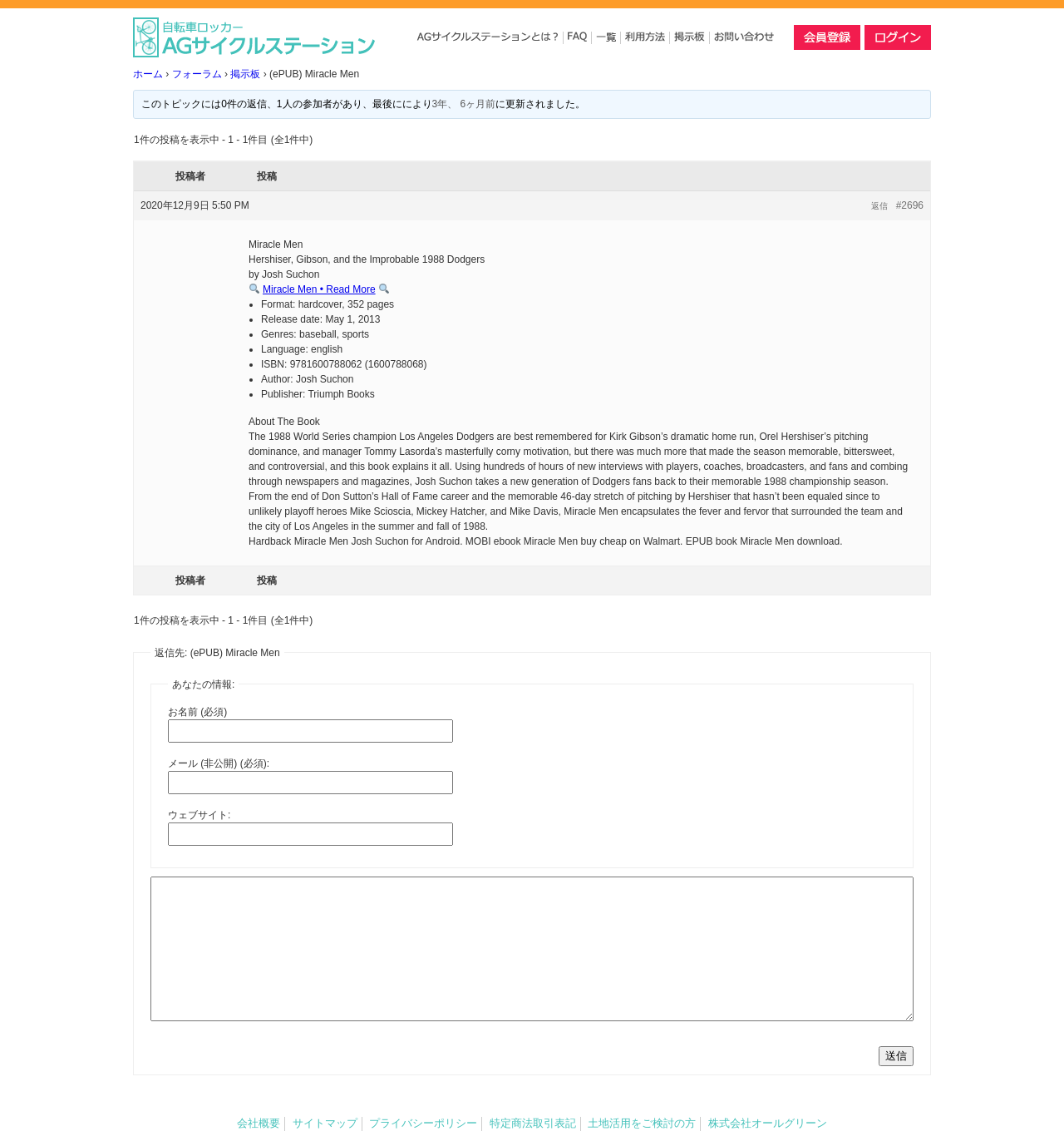Find the bounding box of the element with the following description: "name="bbp_reply_content"". The coordinates must be four float numbers between 0 and 1, formatted as [left, top, right, bottom].

[0.141, 0.771, 0.859, 0.899]